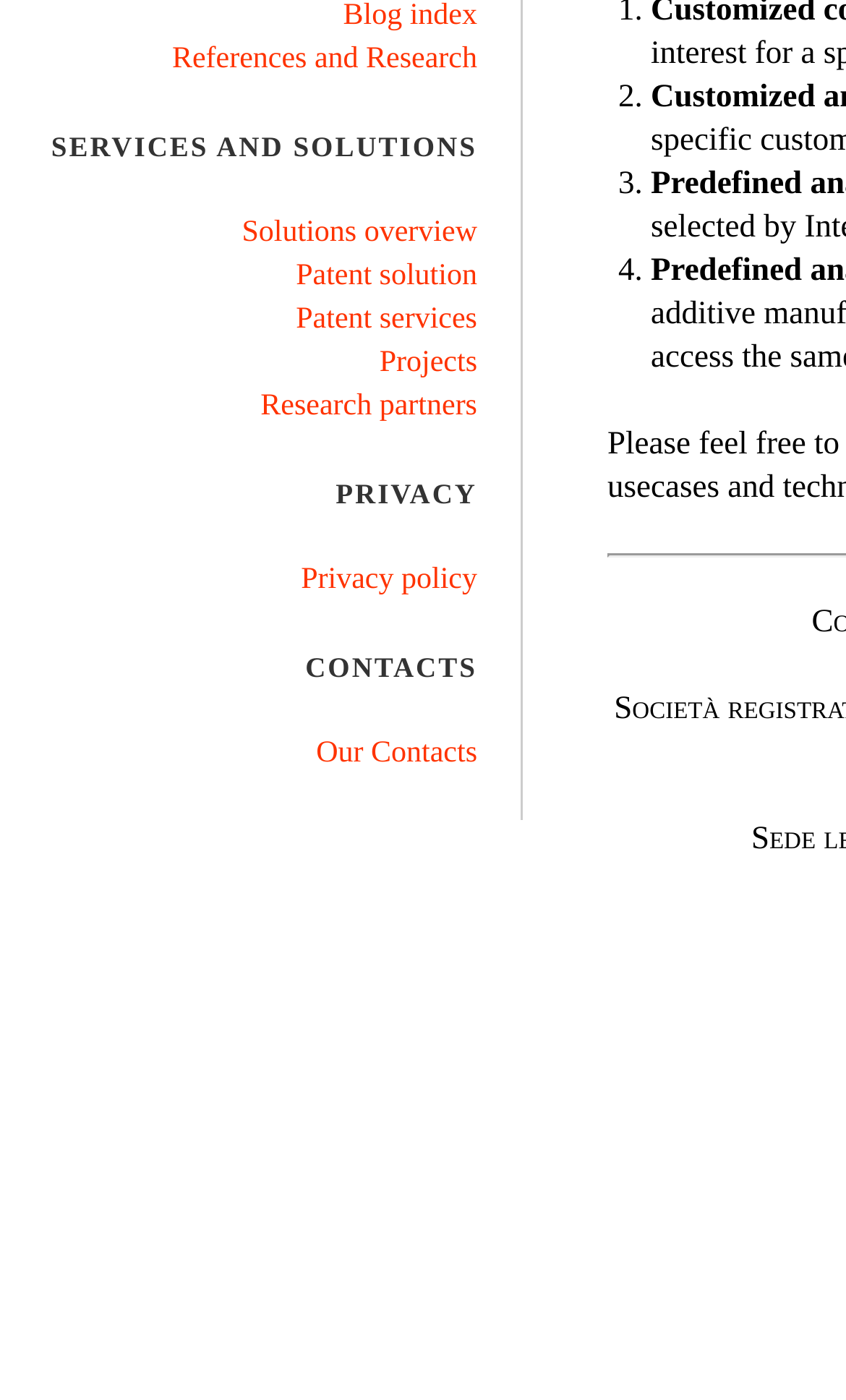Find the UI element described as: "References and Research" and predict its bounding box coordinates. Ensure the coordinates are four float numbers between 0 and 1, [left, top, right, bottom].

[0.203, 0.031, 0.564, 0.054]